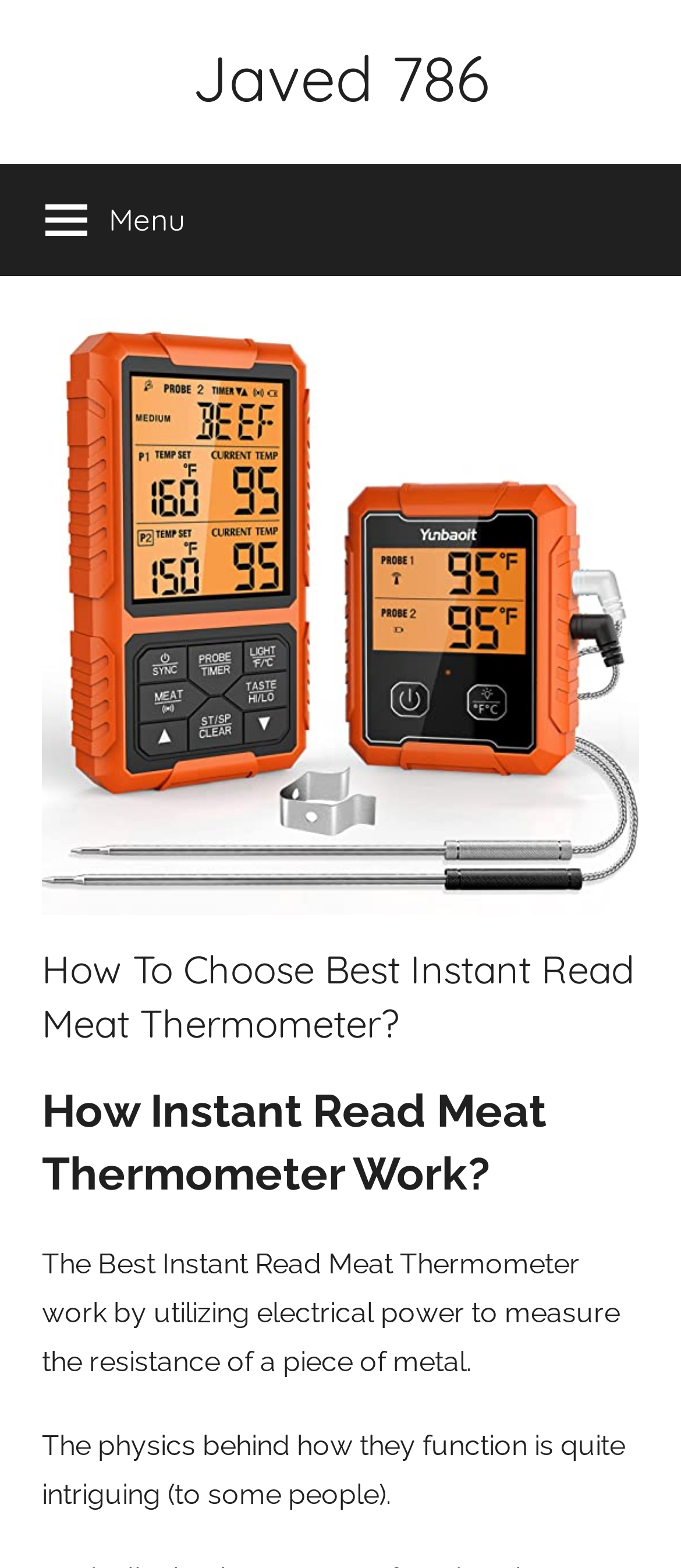Could you please study the image and provide a detailed answer to the question:
What is the main component of an instant read meat thermometer?

Based on the webpage content, it appears that the main component of an instant read meat thermometer is a piece of metal. This is implied by the text 'The Best Instant Read Meat Thermometer work by utilizing electrical power to measure the resistance of a piece of metal.' which suggests that the metal component is crucial to the functioning of the thermometer.